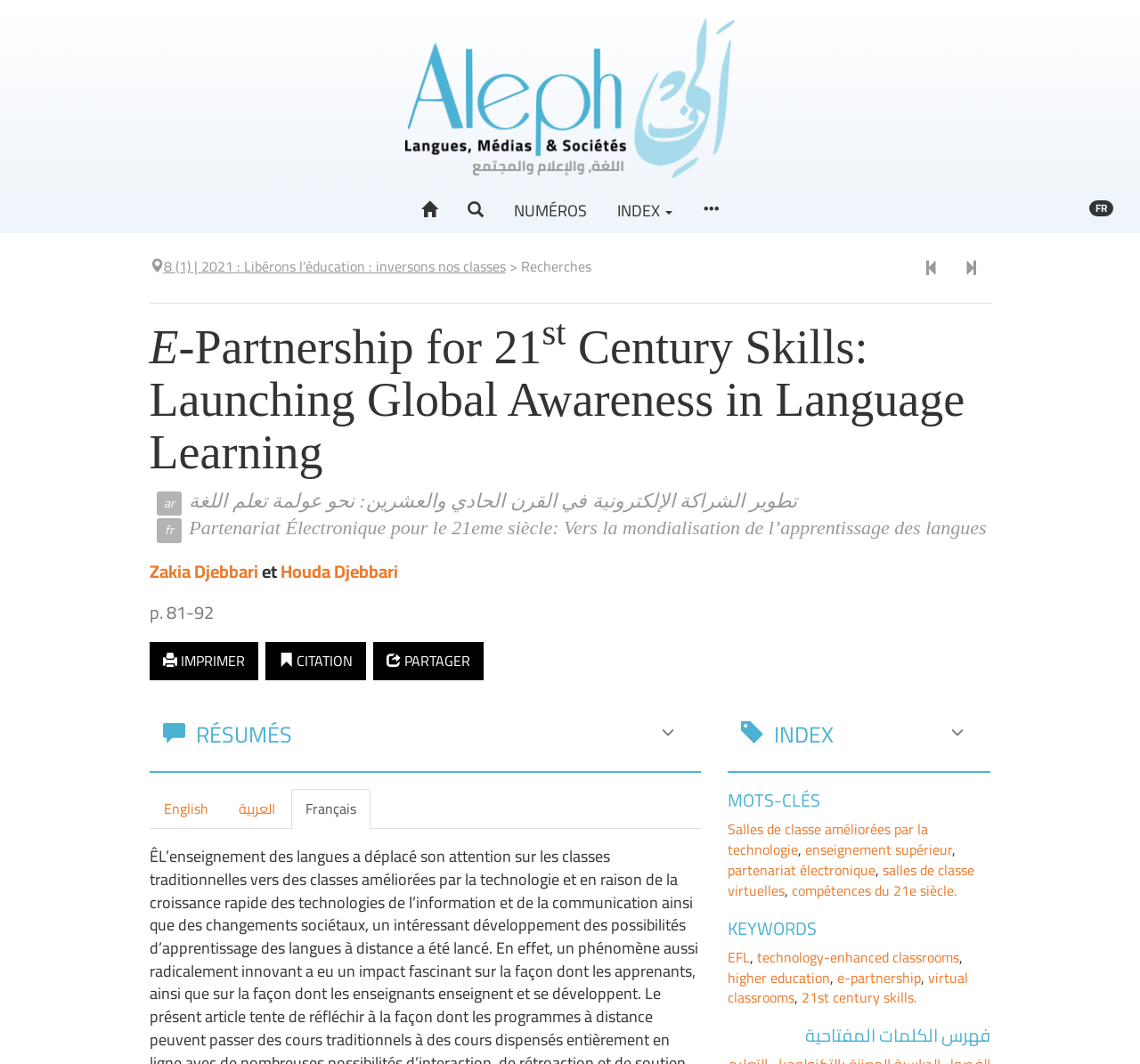Identify the bounding box coordinates for the element you need to click to achieve the following task: "Search using the 'Recherche' button". Provide the bounding box coordinates as four float numbers between 0 and 1, in the form [left, top, right, bottom].

[0.398, 0.176, 0.436, 0.219]